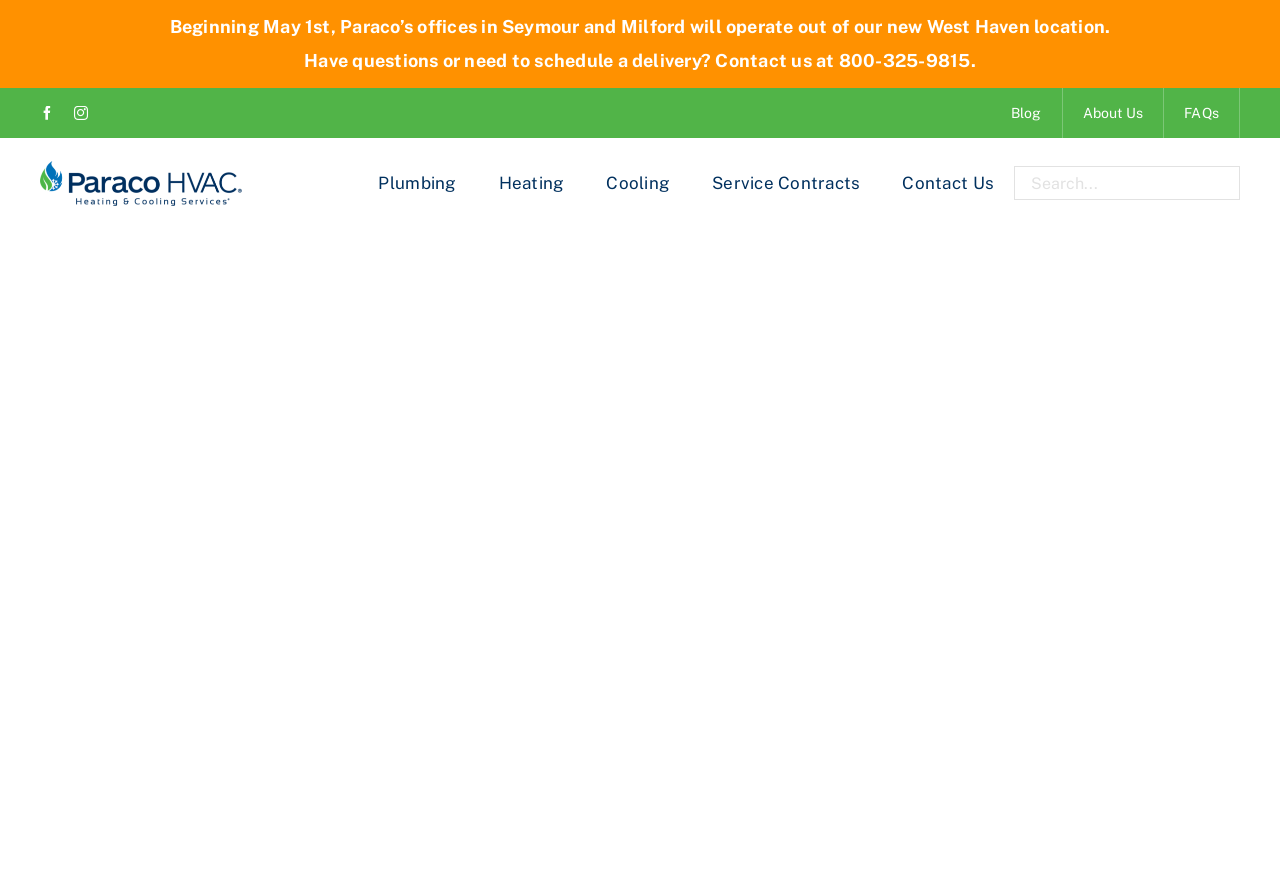Answer this question in one word or a short phrase: What is the phone number to contact for questions or delivery?

800-325-9815